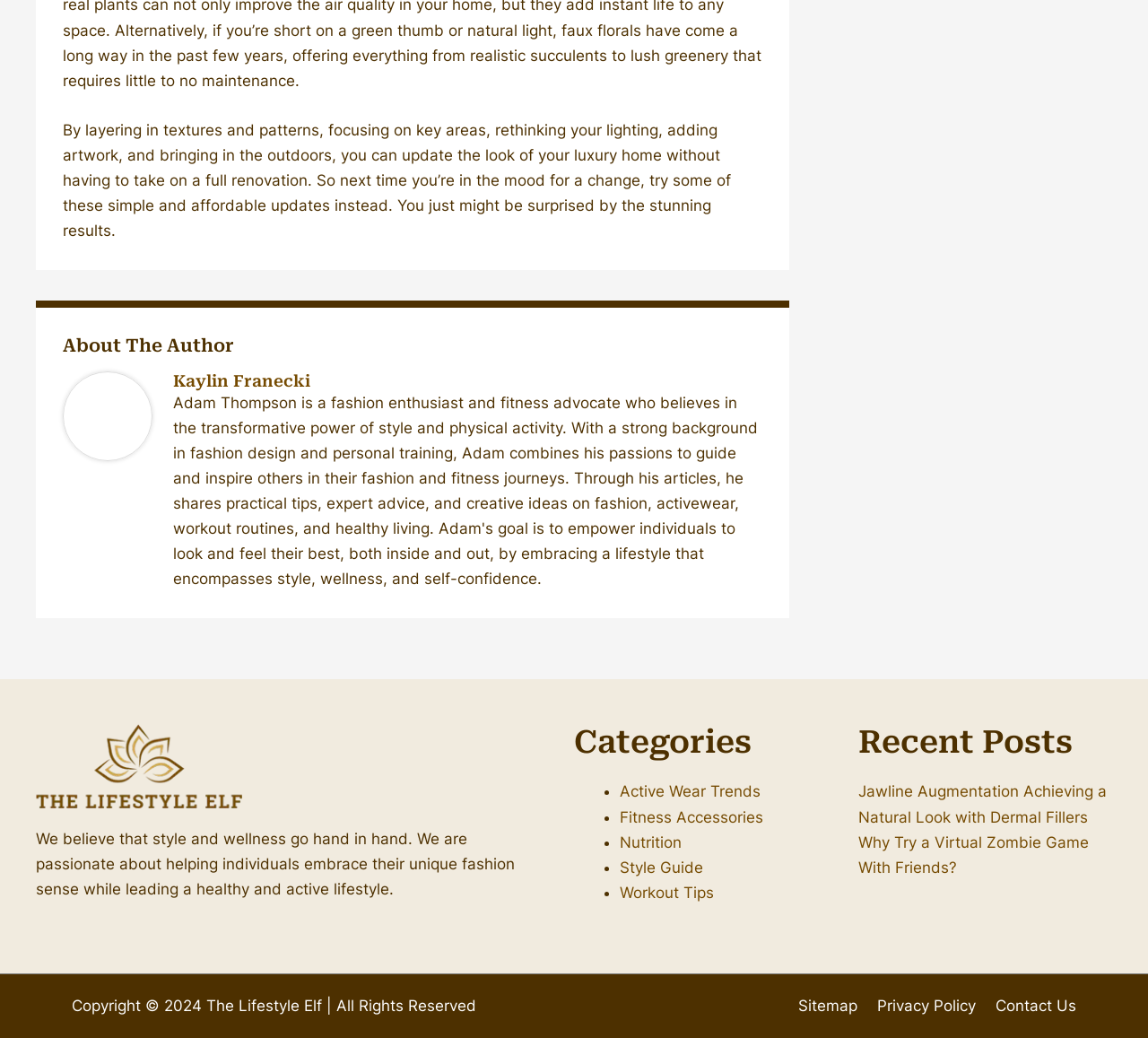Find the bounding box coordinates of the clickable element required to execute the following instruction: "Select the Flowers option". Provide the coordinates as four float numbers between 0 and 1, i.e., [left, top, right, bottom].

None